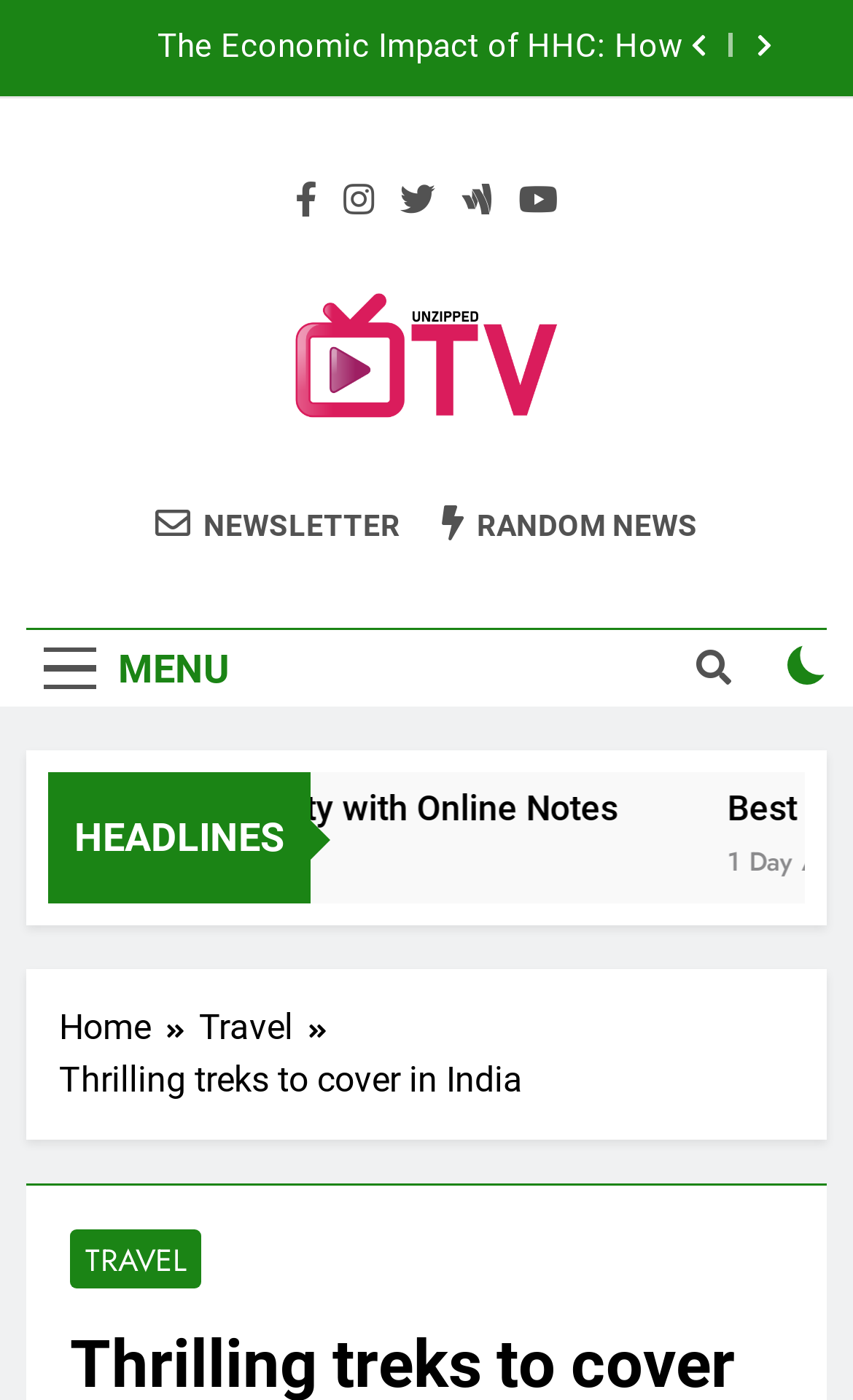How many social media links are there?
Look at the screenshot and respond with one word or a short phrase.

6